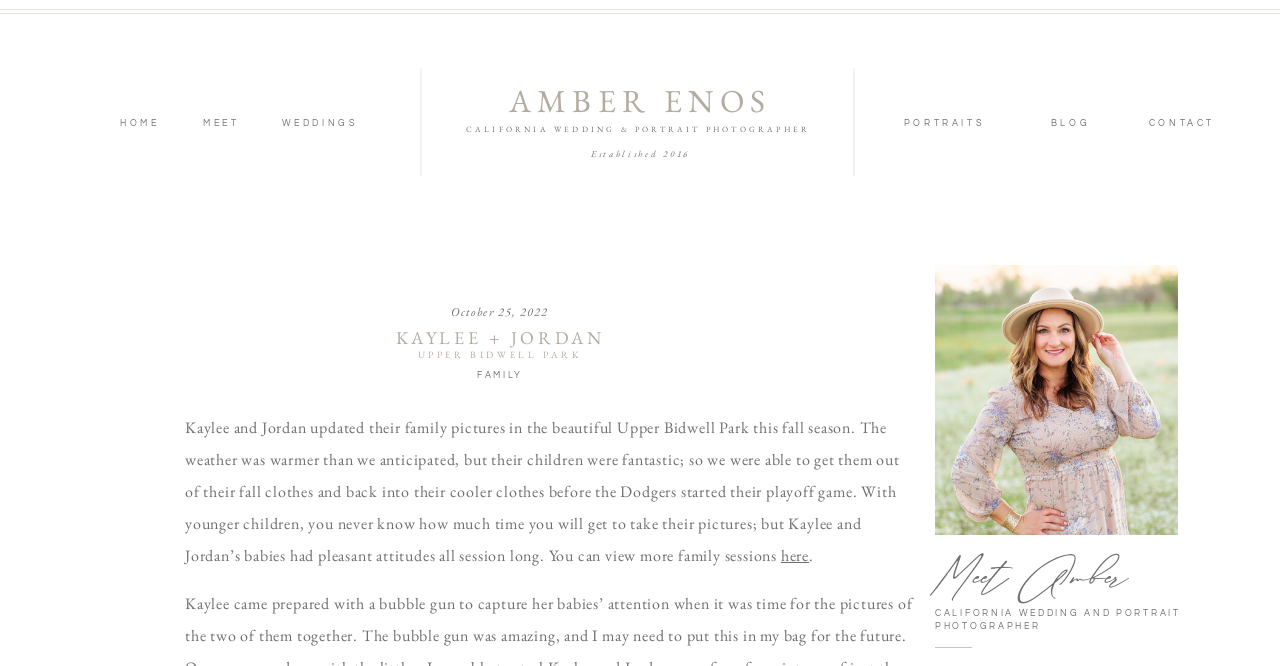Locate the bounding box of the UI element described in the following text: "portraits".

[0.695, 0.173, 0.781, 0.191]